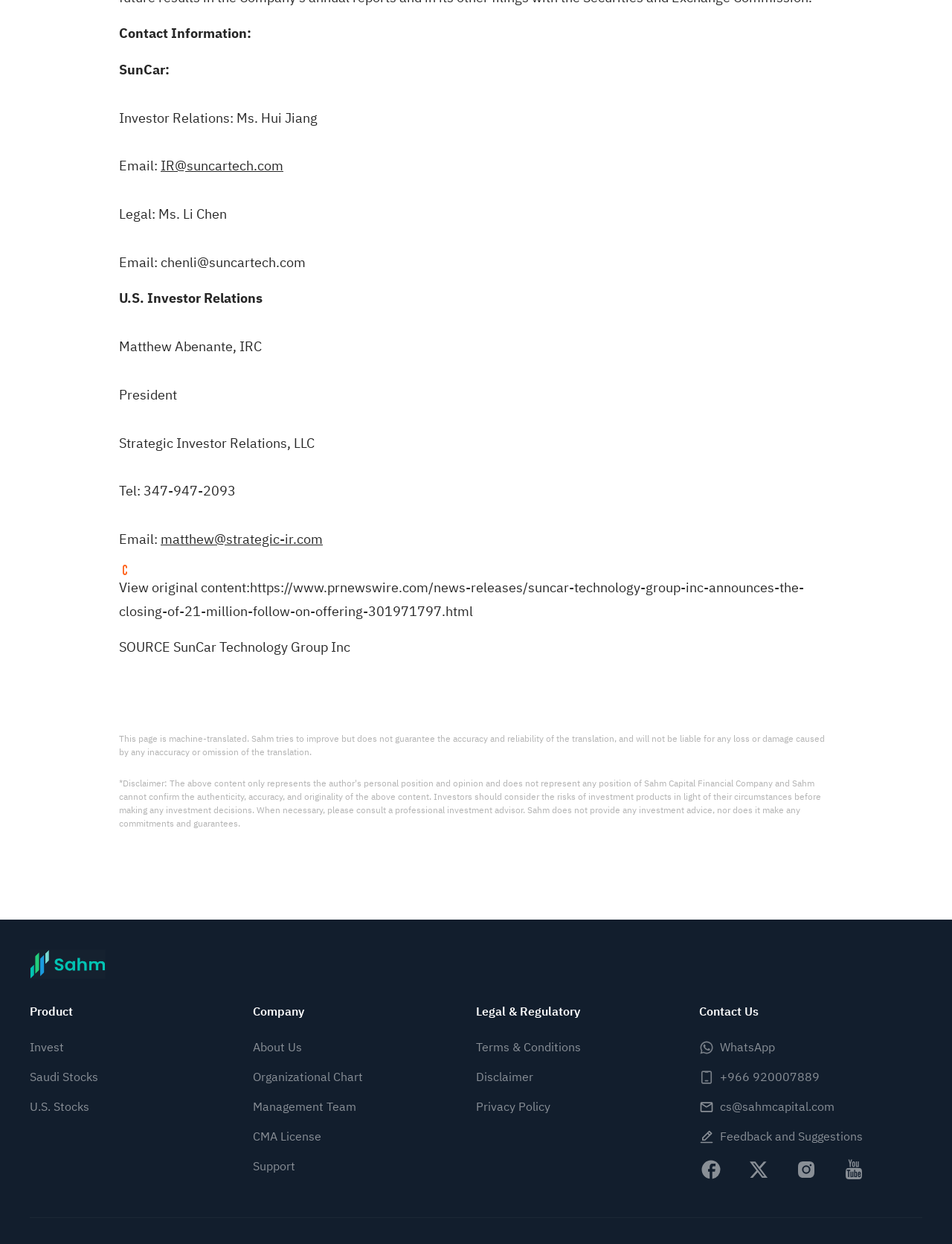What is the phone number of Strategic Investor Relations, LLC?
Please use the image to provide a one-word or short phrase answer.

347-947-2093